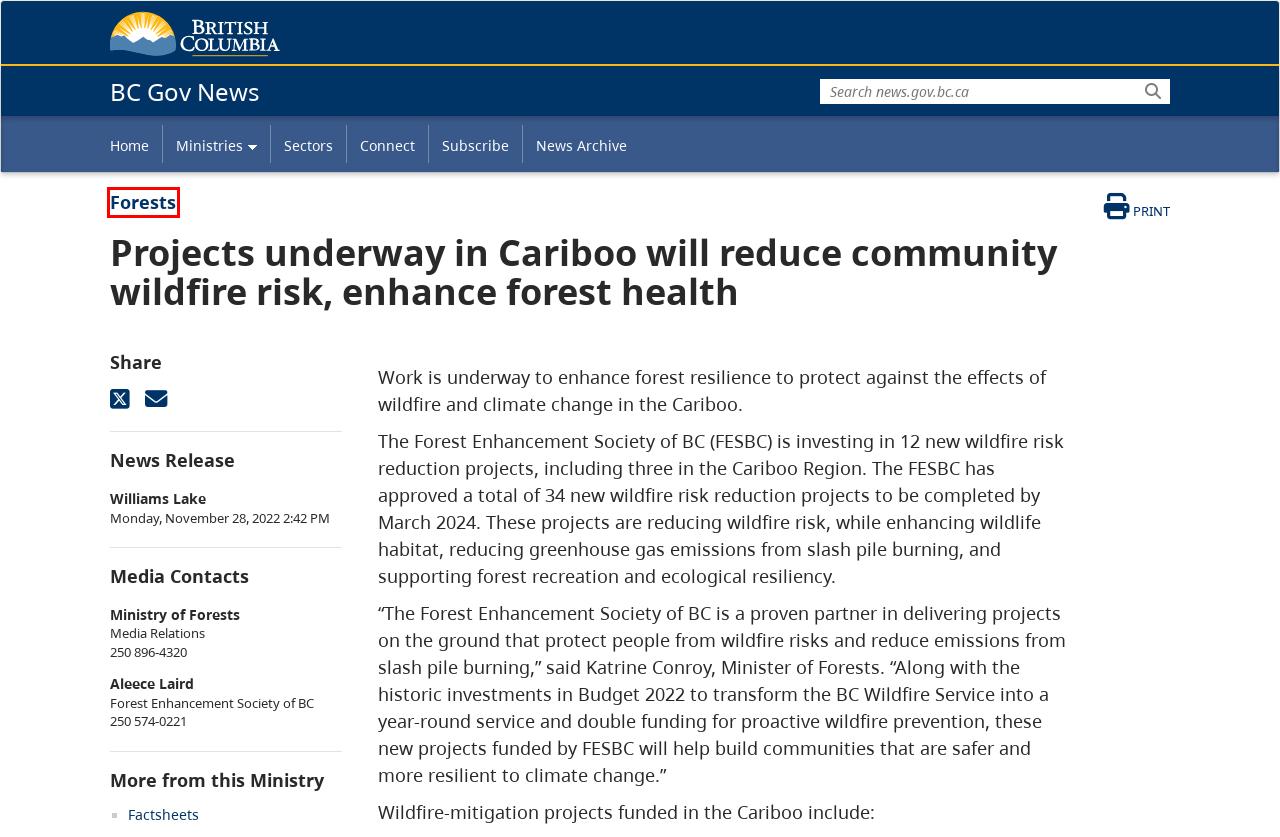You are provided with a screenshot of a webpage where a red rectangle bounding box surrounds an element. Choose the description that best matches the new webpage after clicking the element in the red bounding box. Here are the choices:
A. Spongy moth (formerly referred to as gypsy moth) in British Columbia - Province of British Columbia
B. Home - Province of British Columbia
C. Flood Warnings and Advisories - River Forecast Centre - Province of British Columbia
D. Disclaimer - Province of British Columbia
E. Home - Natural Resource Online Services
F. Crown land and water use - Province of British Columbia
G. Province of British Columbia News Archive
H. Forests | BC Gov News

H